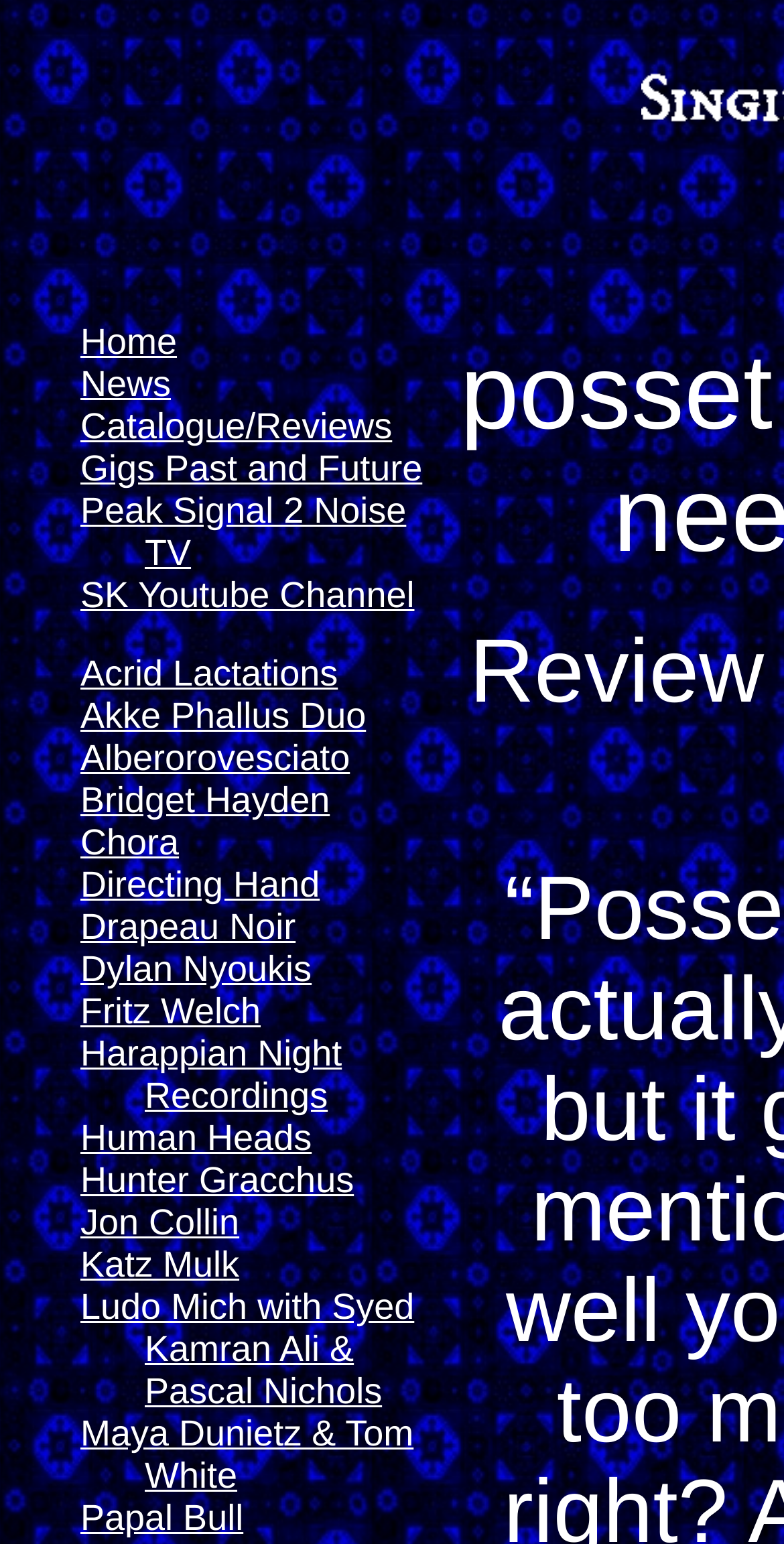How many links are there on the webpage?
Refer to the image and respond with a one-word or short-phrase answer.

34